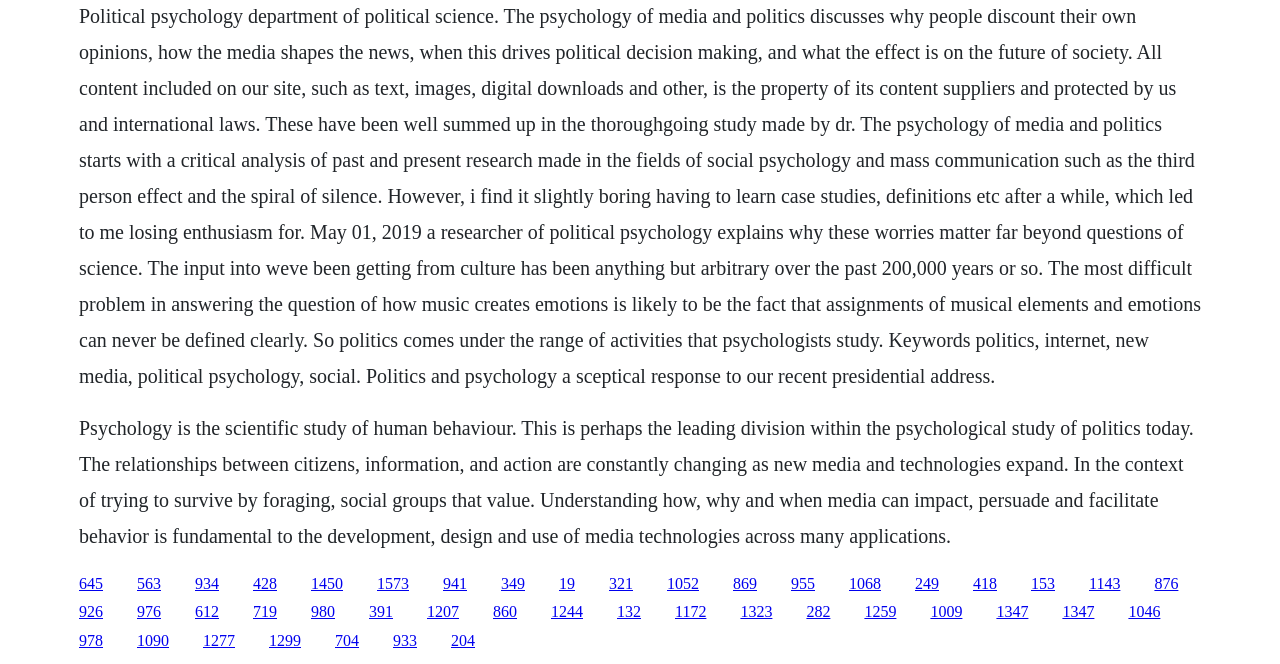What is the effect of media on society?
Using the image, elaborate on the answer with as much detail as possible.

As mentioned in the StaticText element with OCR text '...when this drives political decision making, and what the effect is on the future of society.', the effect of media on society is that it impacts the future of society through its influence on political decision making.